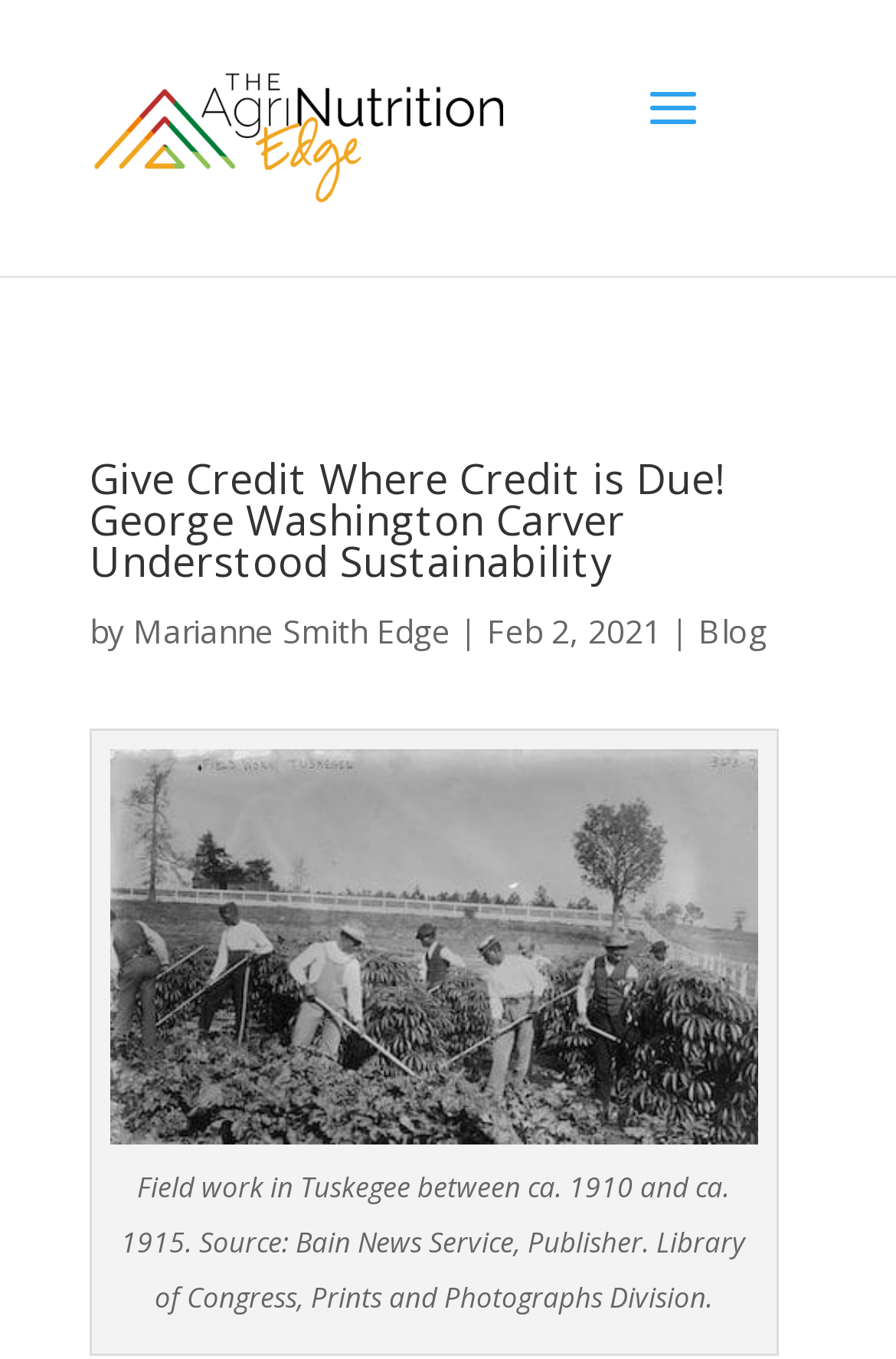Find the main header of the webpage and produce its text content.

Give Credit Where Credit is Due! George Washington Carver Understood Sustainability